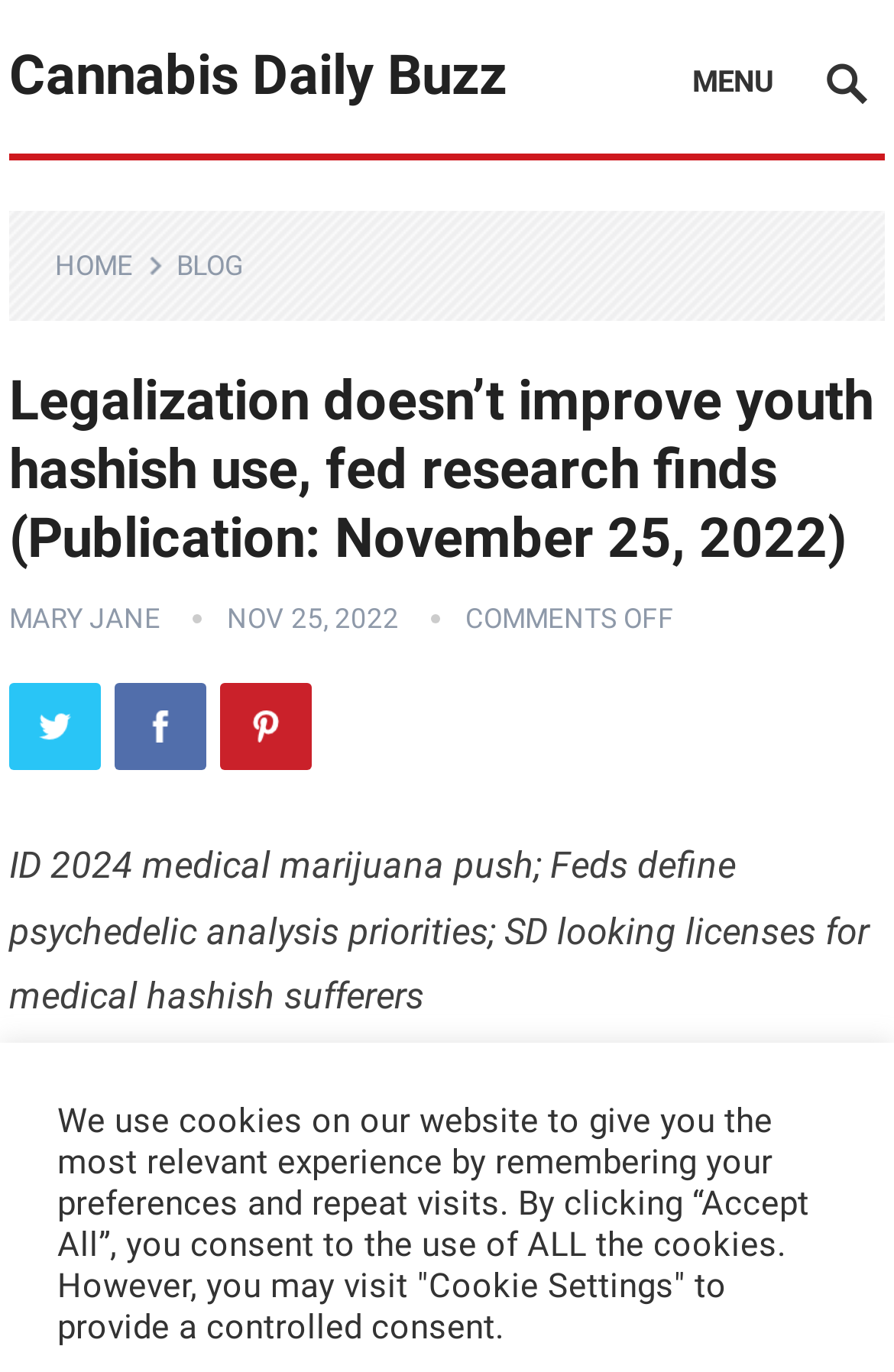Based on the provided description, "> Seminar", find the bounding box of the corresponding UI element in the screenshot.

None